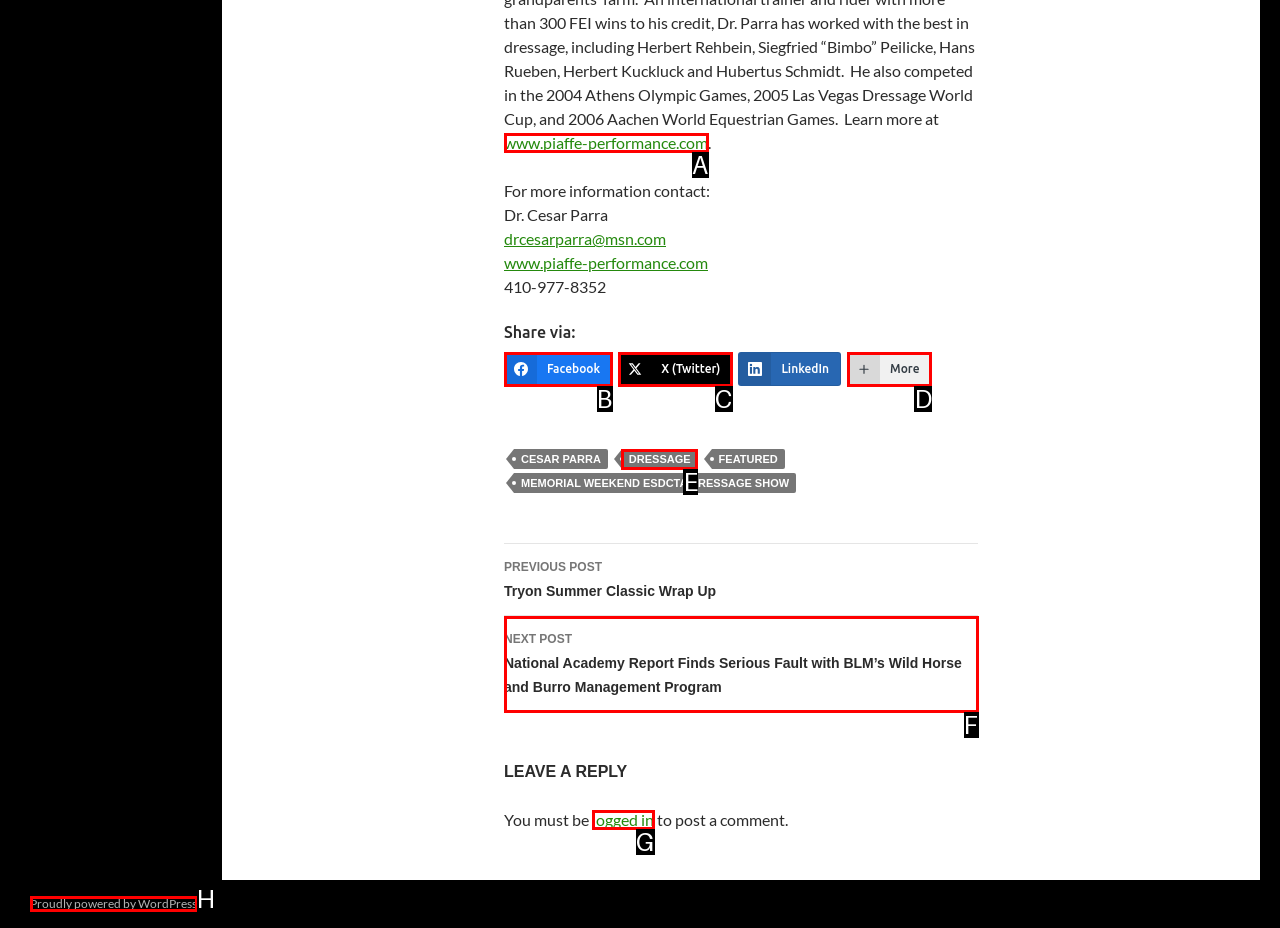Please determine which option aligns with the description: Proudly powered by WordPress. Respond with the option’s letter directly from the available choices.

H